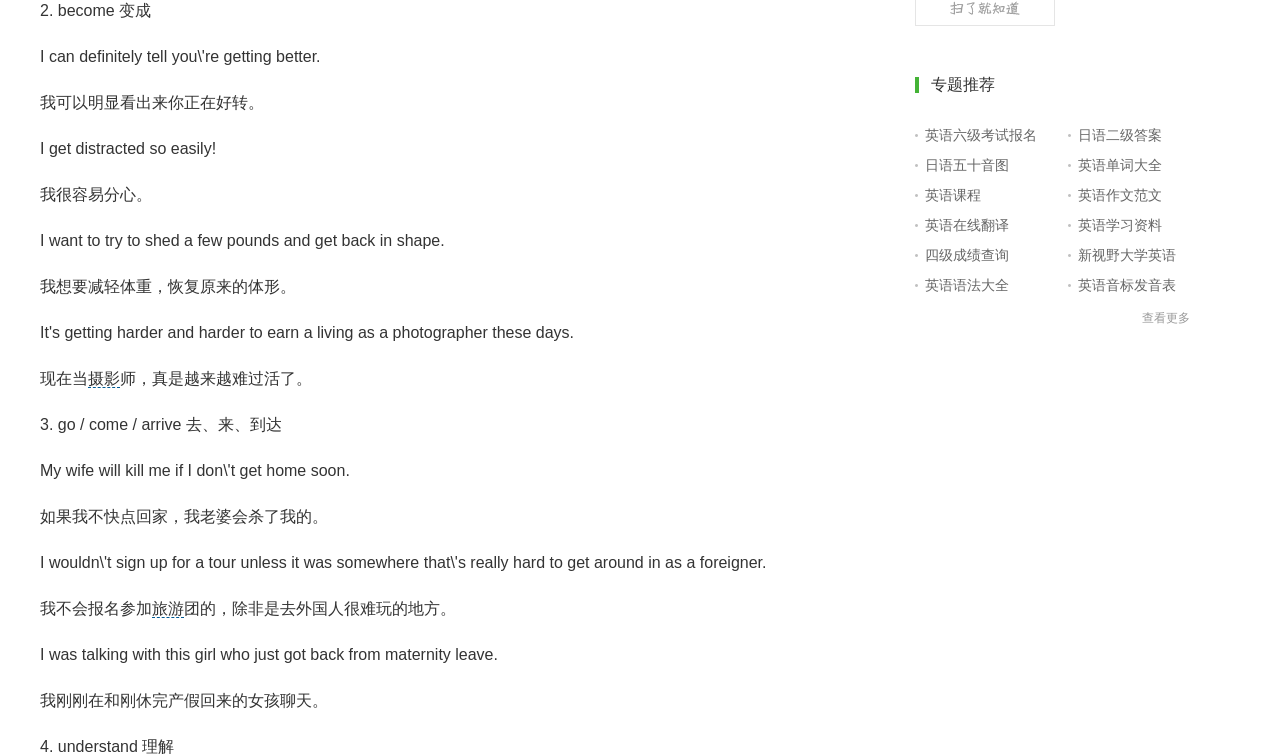Provide a brief response using a word or short phrase to this question:
How many links are there in the recommended section?

30